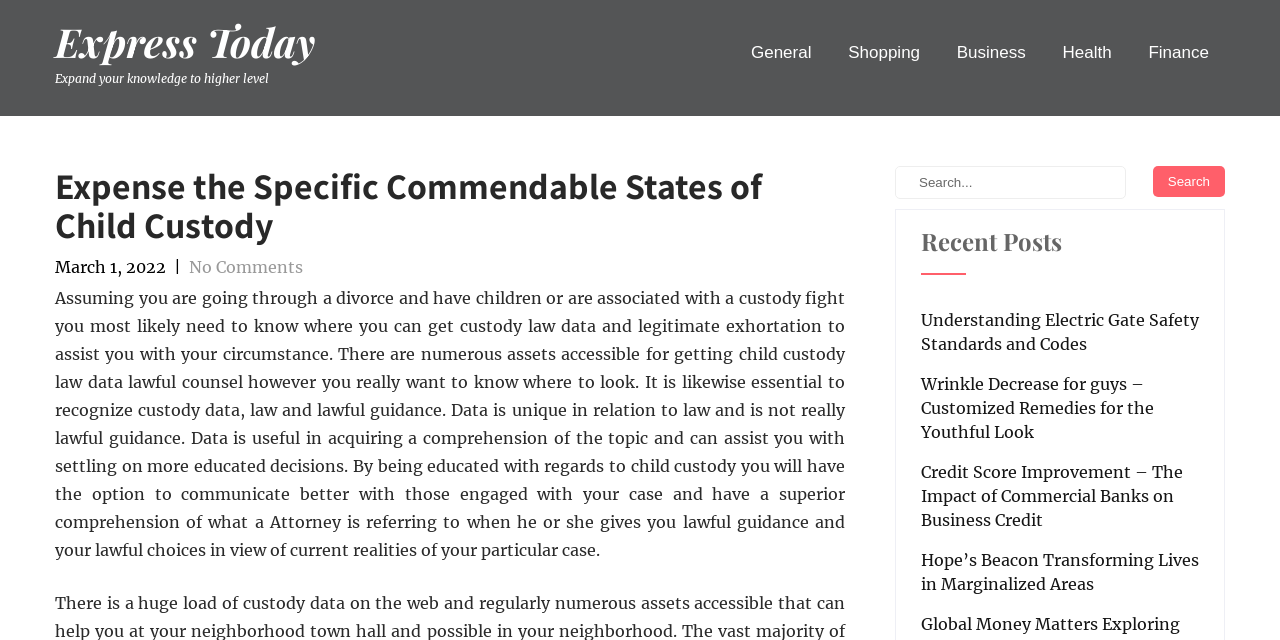Locate the bounding box coordinates of the element you need to click to accomplish the task described by this instruction: "Explore recent posts".

[0.699, 0.326, 0.957, 0.468]